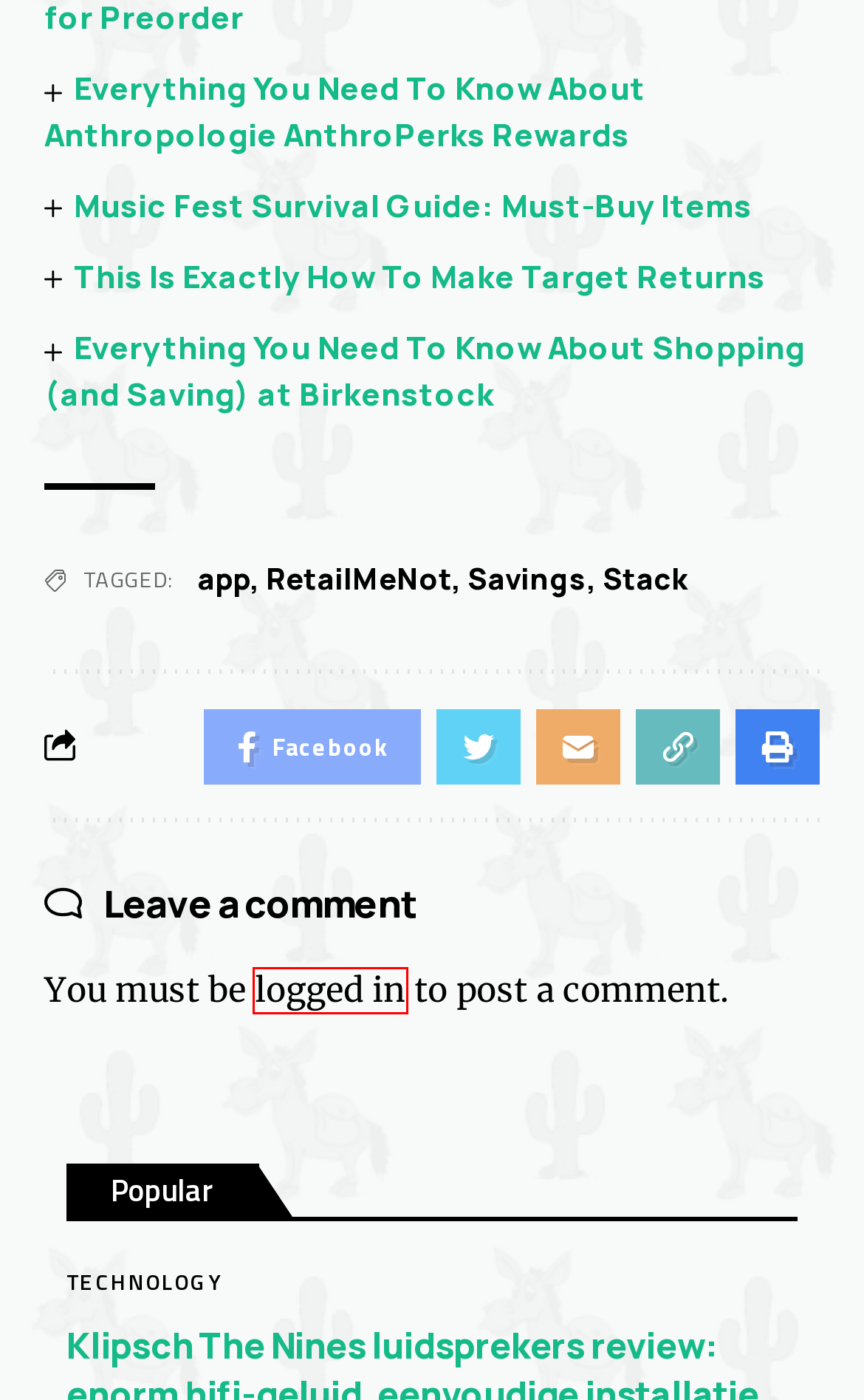You are given a screenshot of a webpage with a red rectangle bounding box. Choose the best webpage description that matches the new webpage after clicking the element in the bounding box. Here are the candidates:
A. This Is Exactly How To Make Target Returns - Juans News
B. RetailMeNot Archives - Juans News
C. Everything You Need To Know About Anthropologie AnthroPerks Rewards - Juans News
D. app Archives - Juans News
E. Stack Archives - Juans News
F. Music Fest Survival Guide: Must-Buy Items - Juans News
G. Everything You Need To Know About Shopping (and Saving) at Birkenstock - Juans News
H. Log In ‹ Juans News — WordPress

H